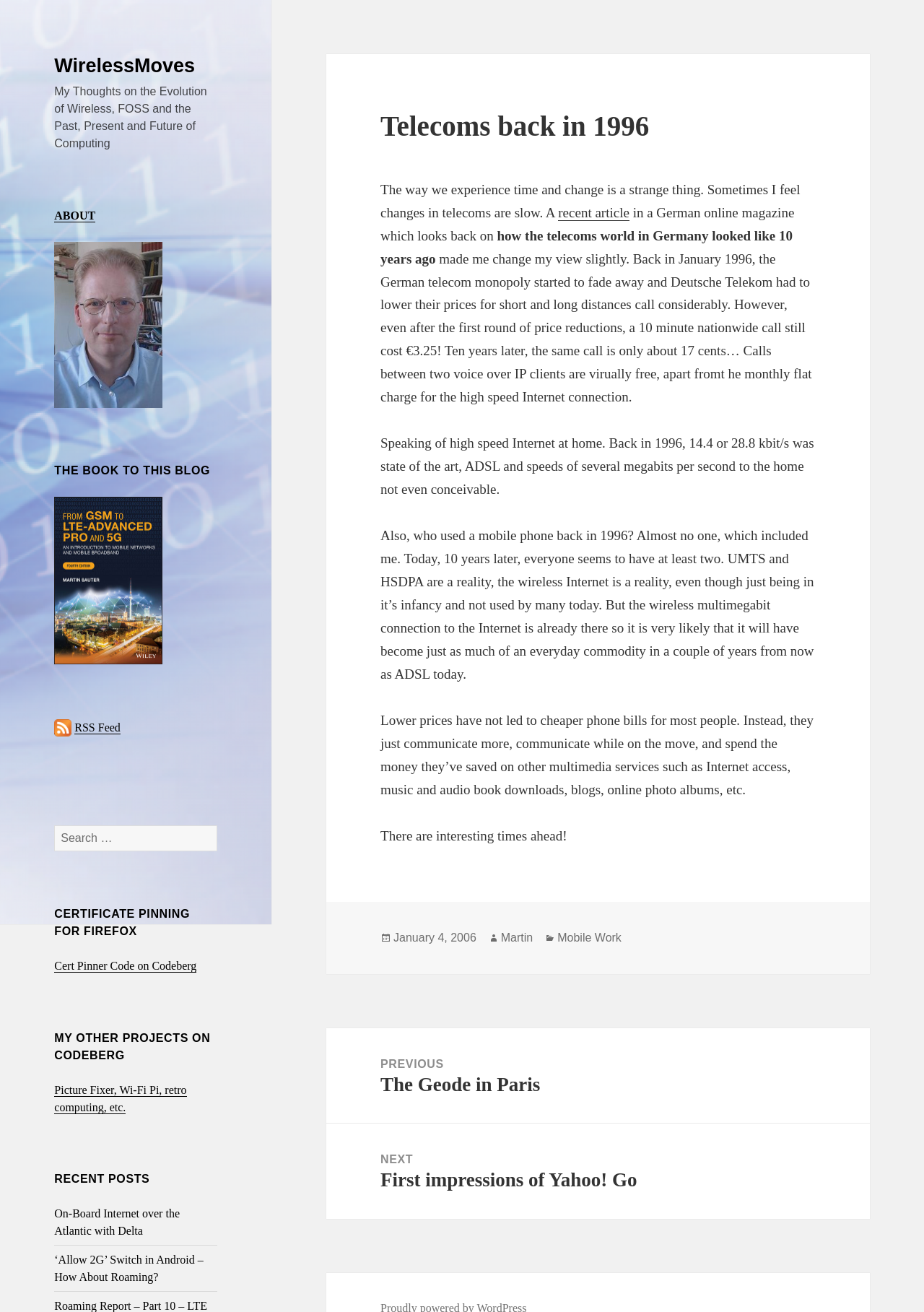From the webpage screenshot, predict the bounding box of the UI element that matches this description: "aria-label="Author image"".

None